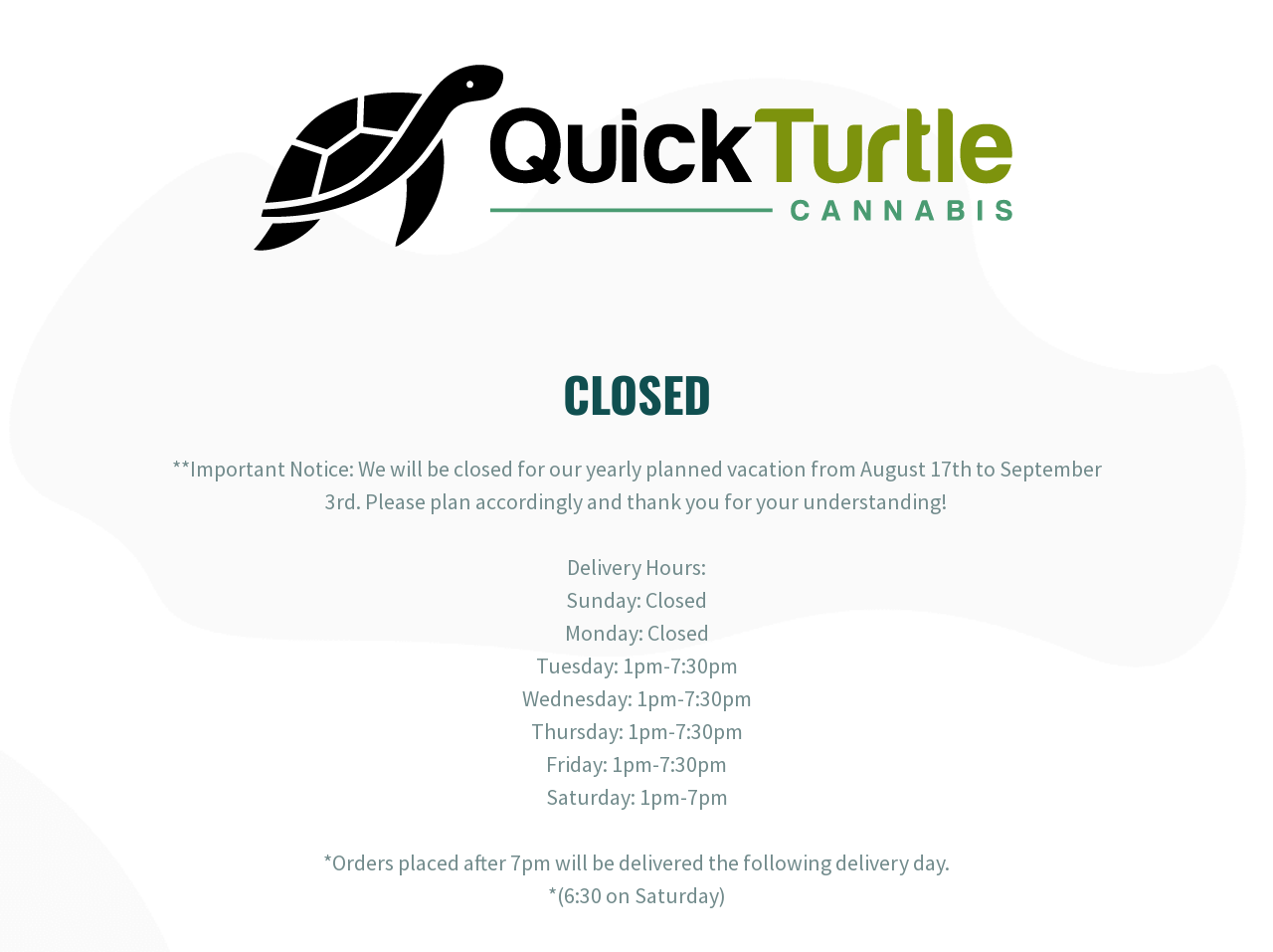What are the delivery hours on Tuesday?
Answer the question in a detailed and comprehensive manner.

The webpage lists the delivery hours for each day of the week, and according to the list, the delivery hours on Tuesday are from 1pm to 7:30pm.